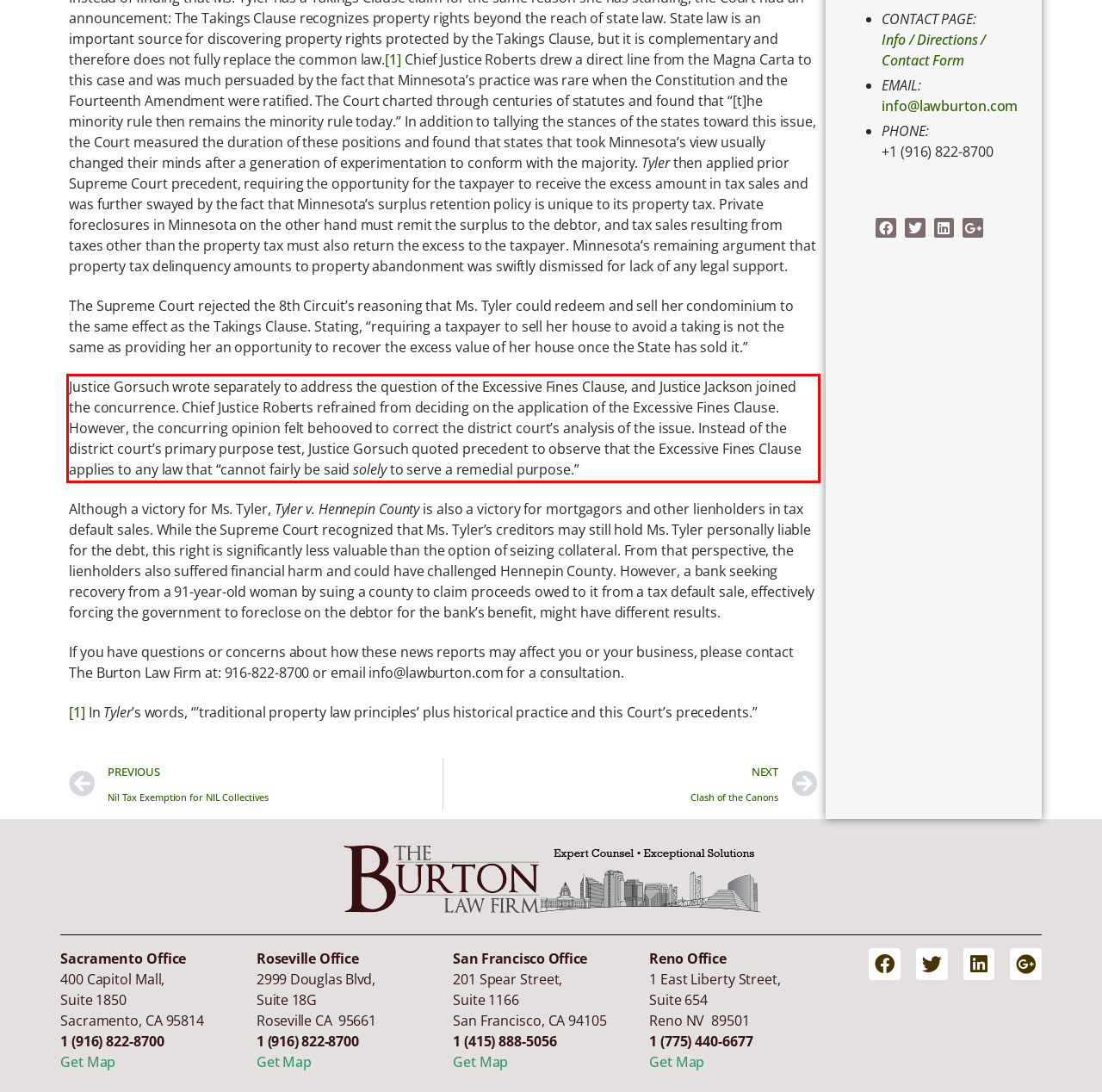Given the screenshot of a webpage, identify the red rectangle bounding box and recognize the text content inside it, generating the extracted text.

Justice Gorsuch wrote separately to address the question of the Excessive Fines Clause, and Justice Jackson joined the concurrence. Chief Justice Roberts refrained from deciding on the application of the Excessive Fines Clause. However, the concurring opinion felt behooved to correct the district court’s analysis of the issue. Instead of the district court’s primary purpose test, Justice Gorsuch quoted precedent to observe that the Excessive Fines Clause applies to any law that “cannot fairly be said solely to serve a remedial purpose.”